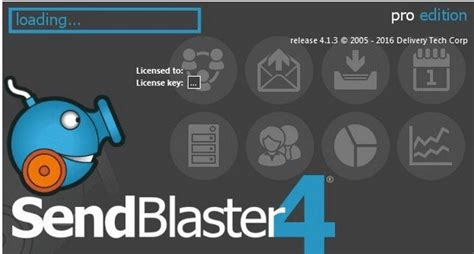What is the version of the software?
Look at the image and provide a detailed response to the question.

The version of the software can be found by examining the SendBlaster logo in bold, white text at the lower part of the interface, which indicates the software's name and version.